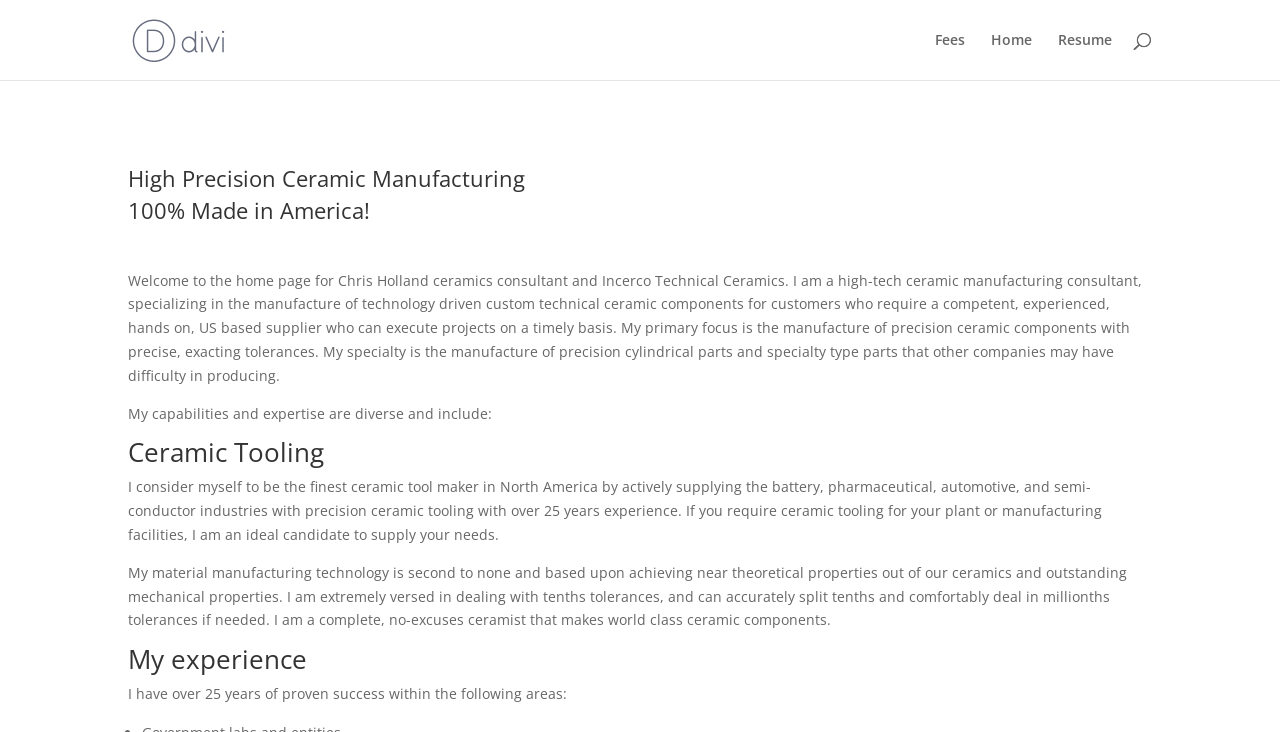Using the information in the image, give a detailed answer to the following question: What is the profession of Chris Holland?

Based on the webpage content, Chris Holland is a high-tech ceramic manufacturing consultant, specializing in the manufacture of technology driven custom technical ceramic components.